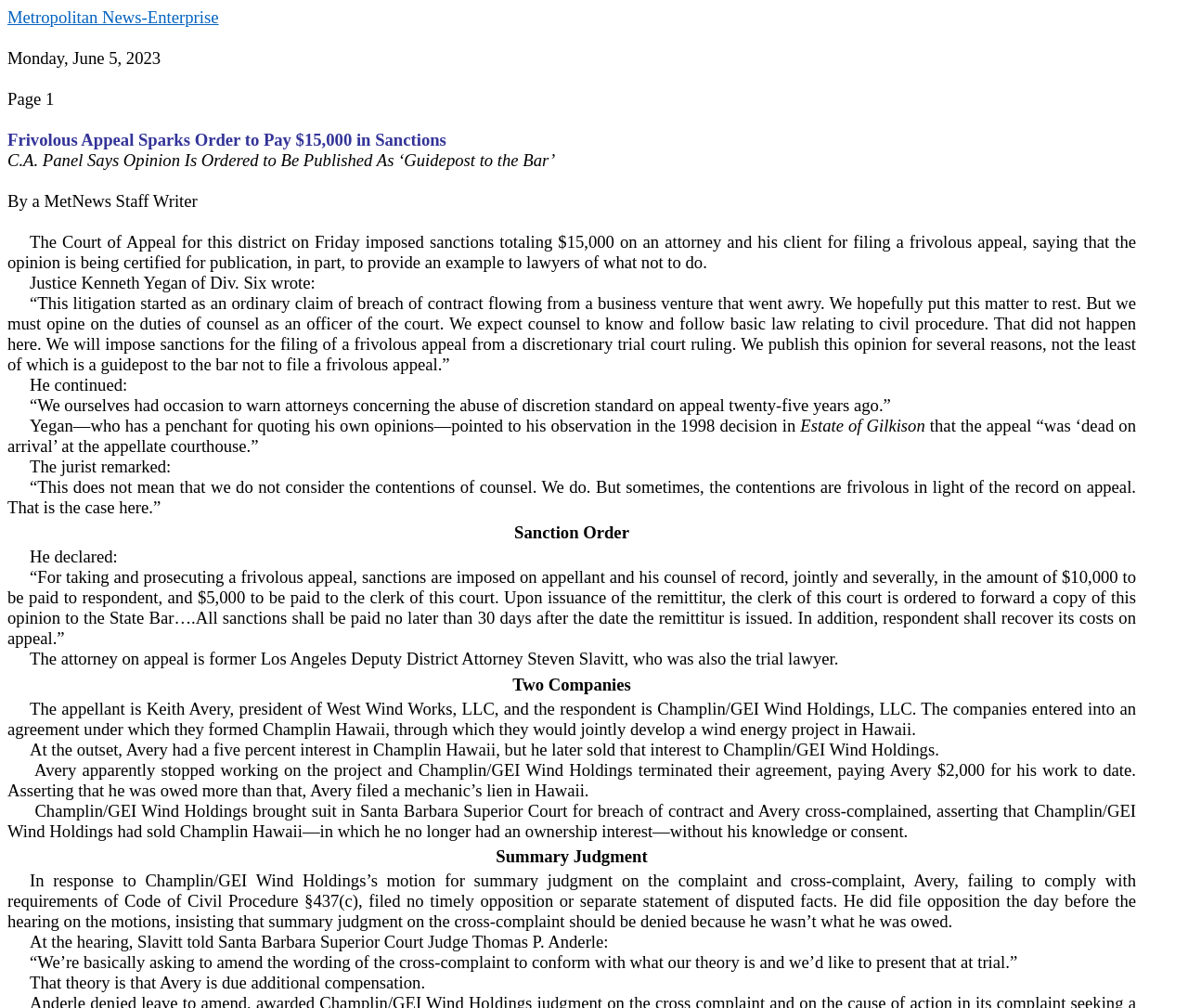Bounding box coordinates are to be given in the format (top-left x, top-left y, bottom-right x, bottom-right y). All values must be floating point numbers between 0 and 1. Provide the bounding box coordinate for the UI element described as: Metropolitan News-Enterprise

[0.006, 0.007, 0.184, 0.027]